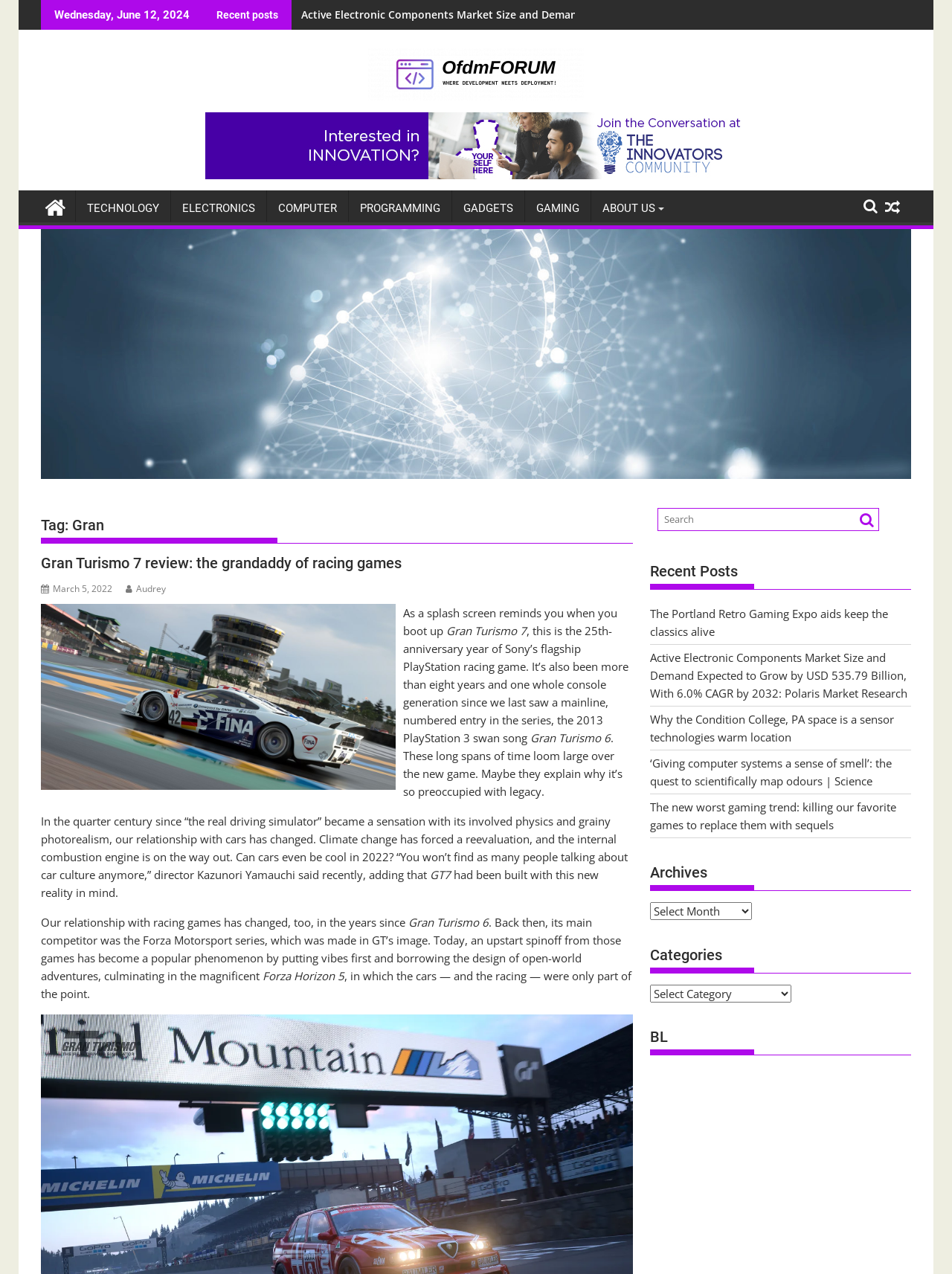Can you find the bounding box coordinates of the area I should click to execute the following instruction: "Click on the 'OfdmFORUM' link"?

[0.387, 0.032, 0.613, 0.082]